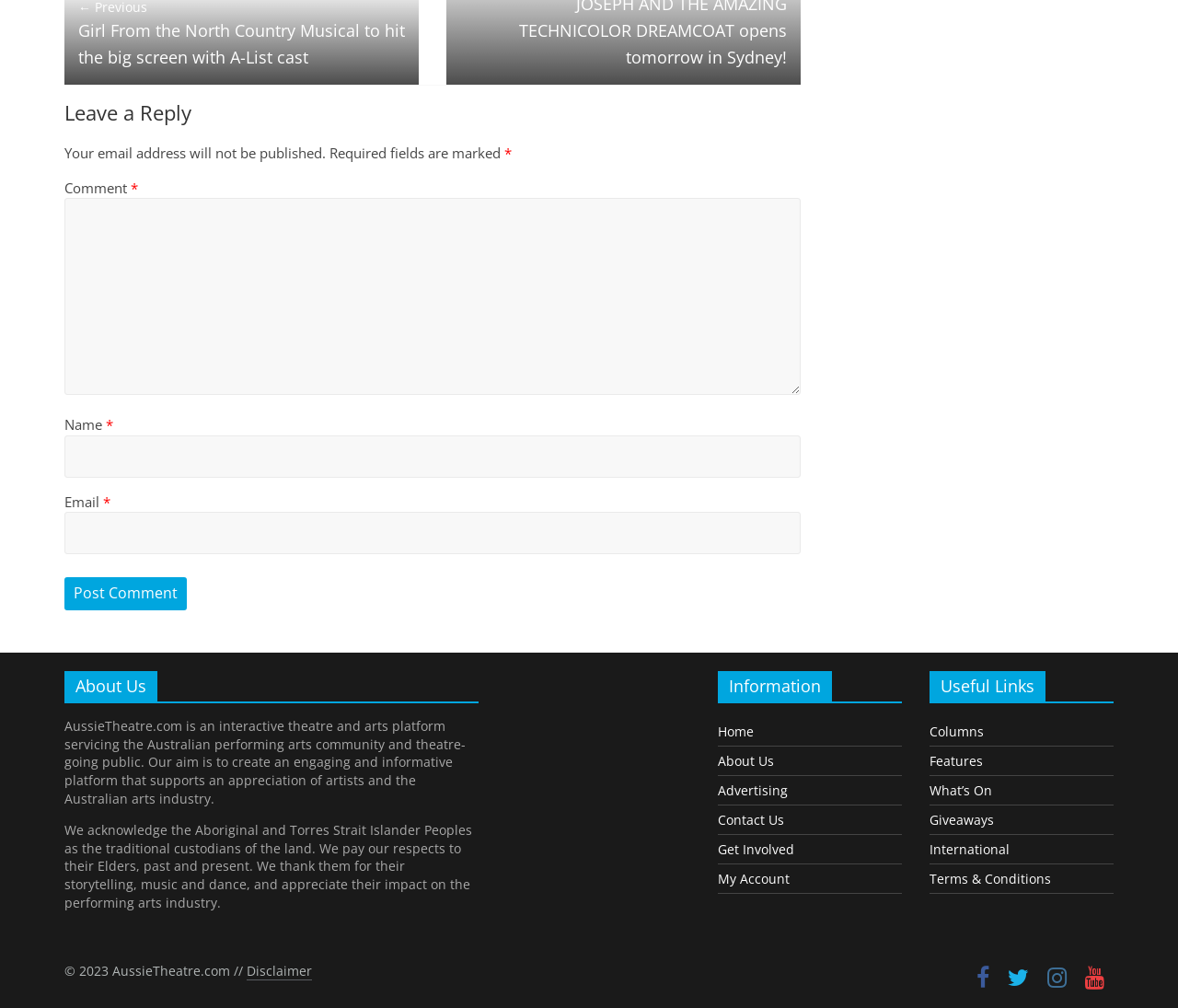Please find the bounding box coordinates in the format (top-left x, top-left y, bottom-right x, bottom-right y) for the given element description. Ensure the coordinates are floating point numbers between 0 and 1. Description: About Us

[0.609, 0.746, 0.657, 0.764]